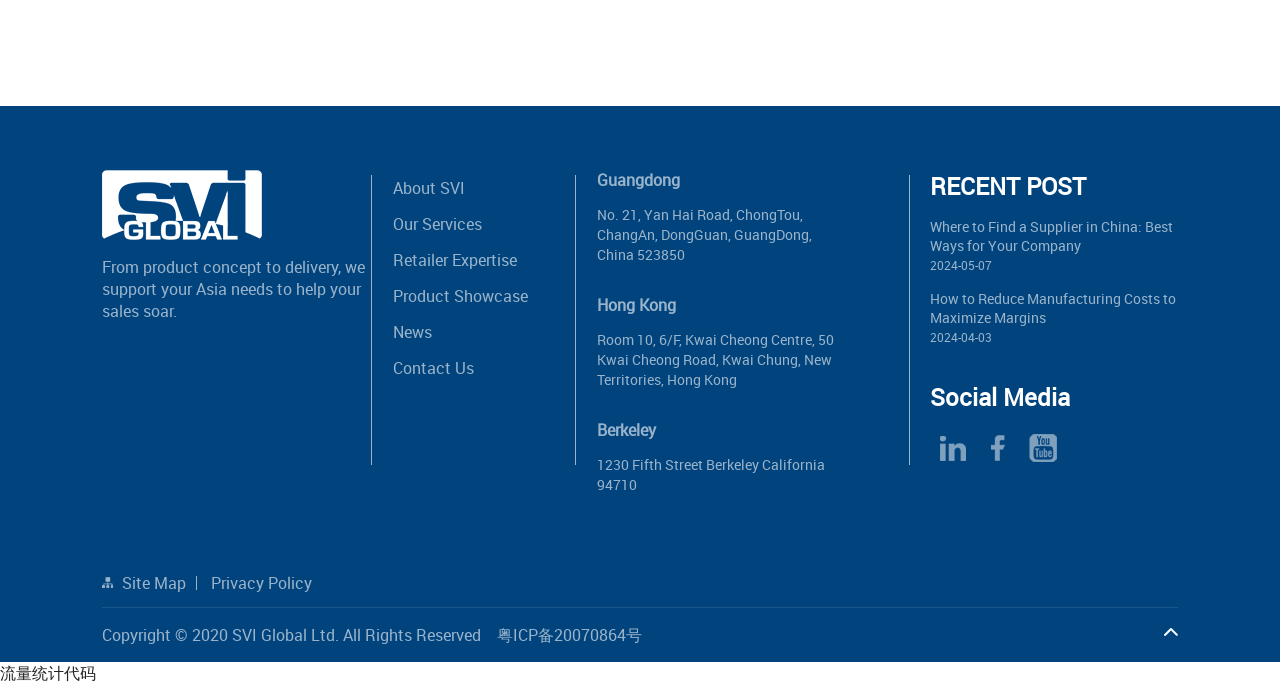Please determine the bounding box coordinates of the clickable area required to carry out the following instruction: "Read the latest news". The coordinates must be four float numbers between 0 and 1, represented as [left, top, right, bottom].

[0.307, 0.459, 0.45, 0.512]